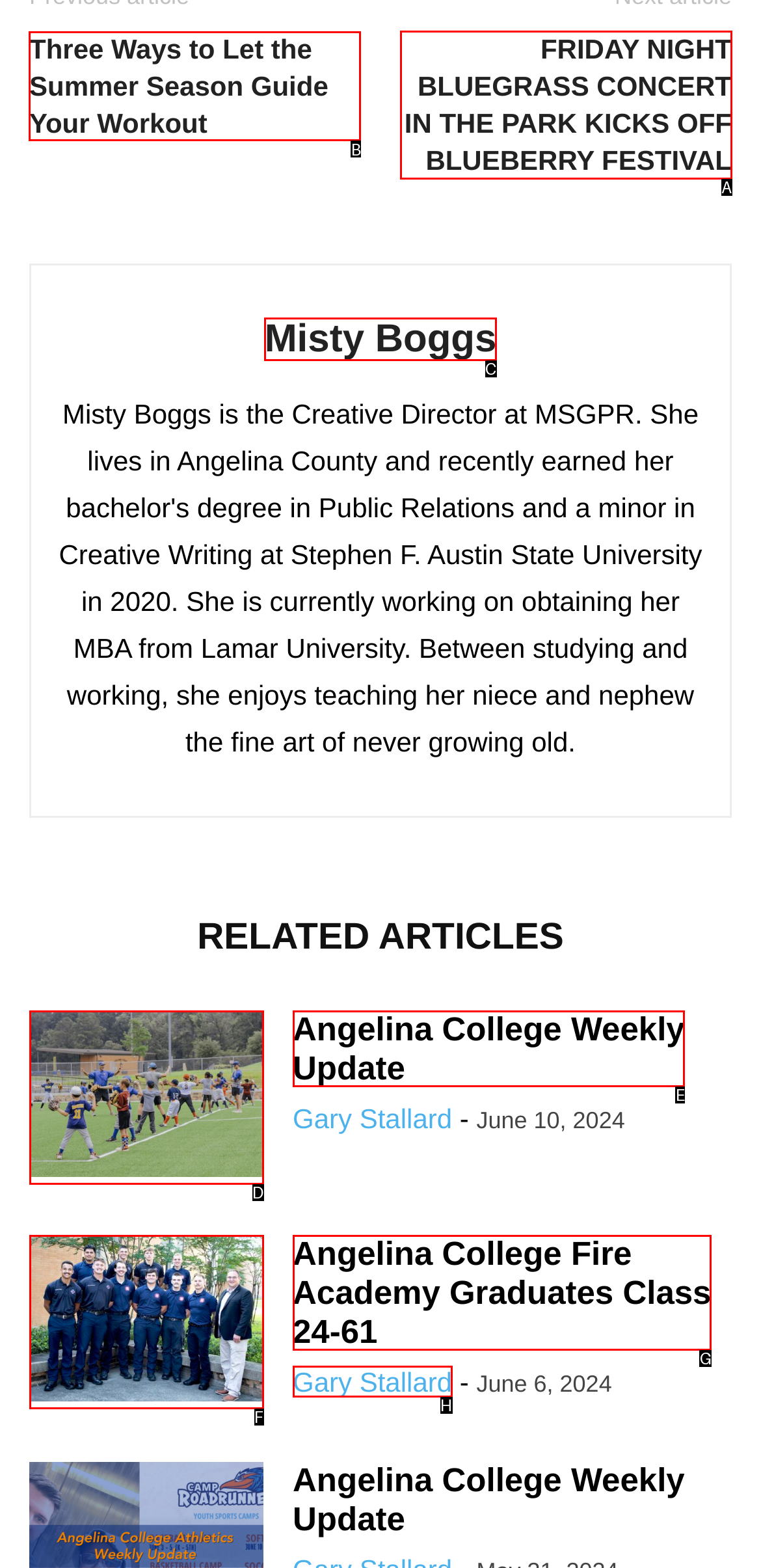Which HTML element should be clicked to complete the task: Read the article about Three Ways to Let the Summer Season Guide Your Workout? Answer with the letter of the corresponding option.

B